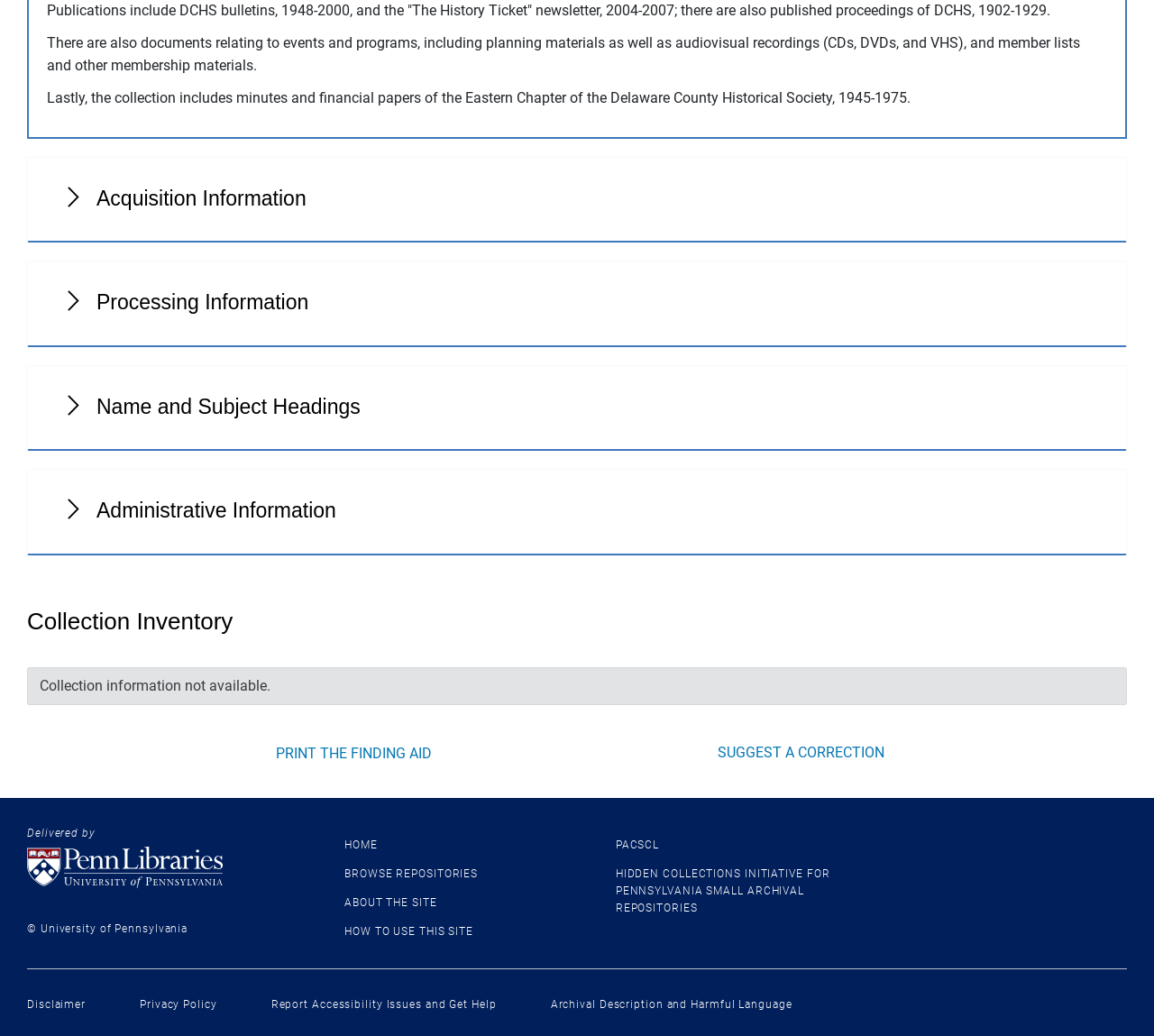Find the bounding box coordinates for the HTML element described as: "How to use this site". The coordinates should consist of four float values between 0 and 1, i.e., [left, top, right, bottom].

[0.298, 0.893, 0.41, 0.906]